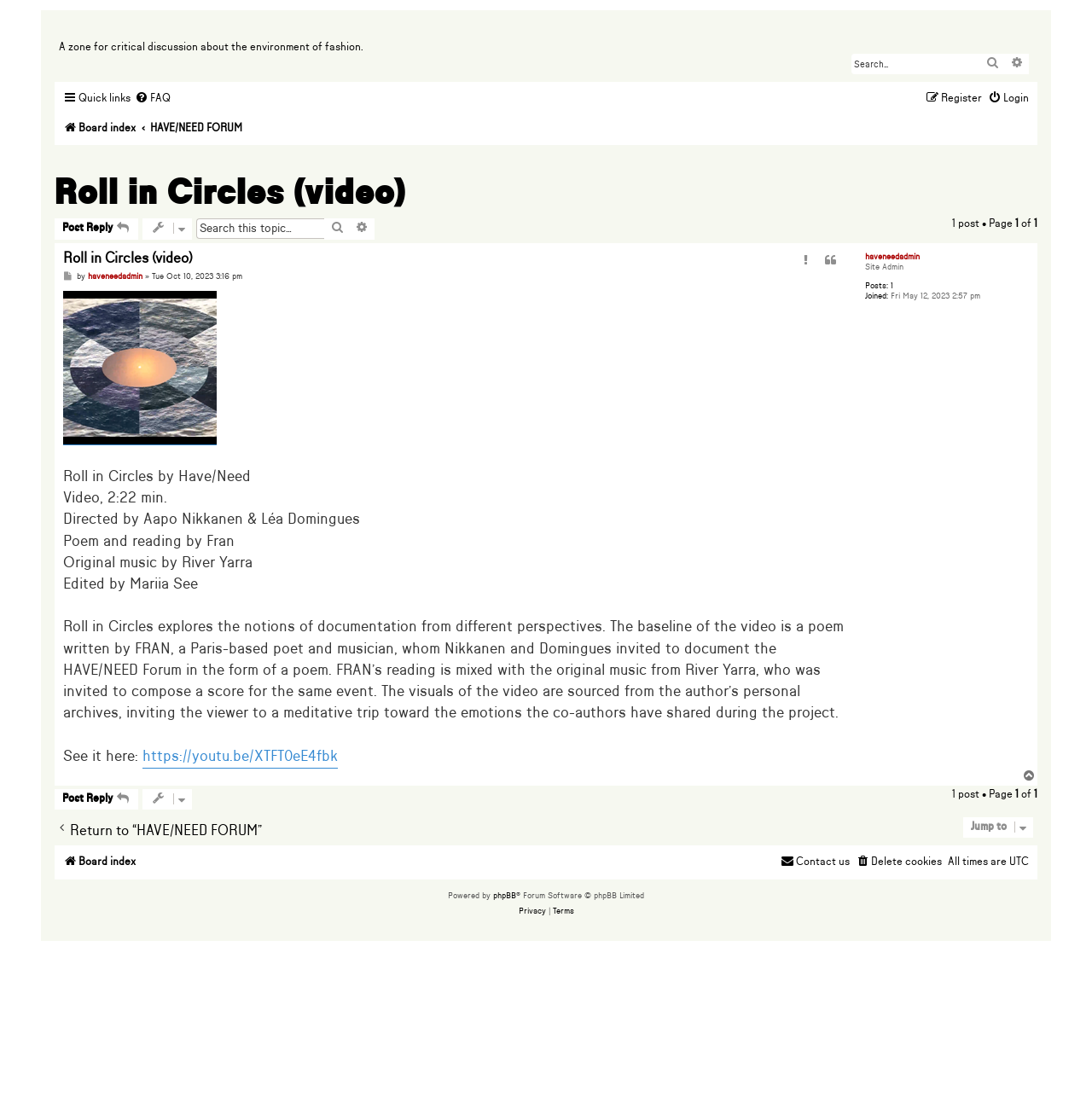Respond with a single word or phrase:
What is the name of the video?

Roll in Circles